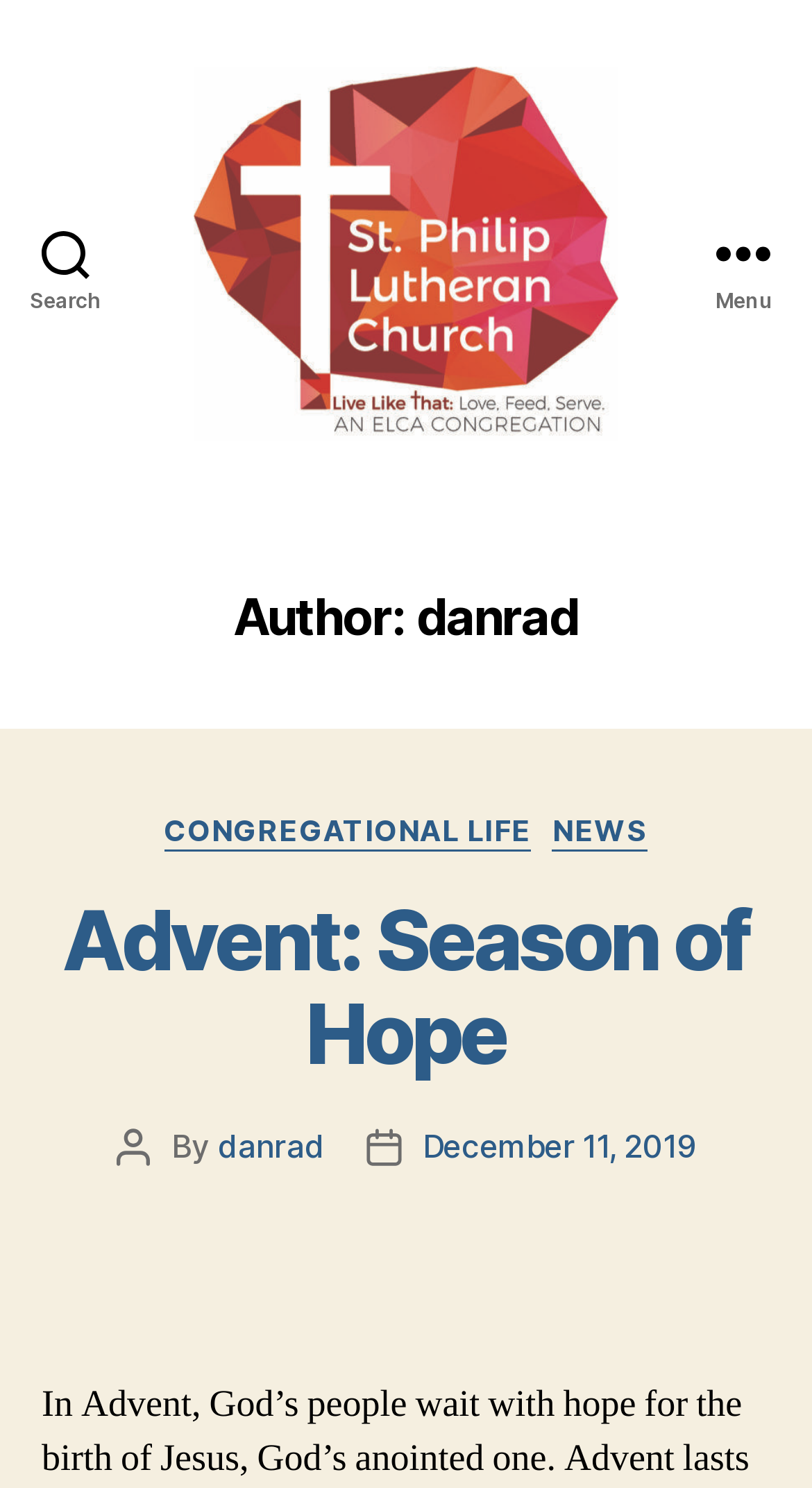Please find the bounding box coordinates for the clickable element needed to perform this instruction: "view danrad's profile".

[0.268, 0.757, 0.4, 0.783]